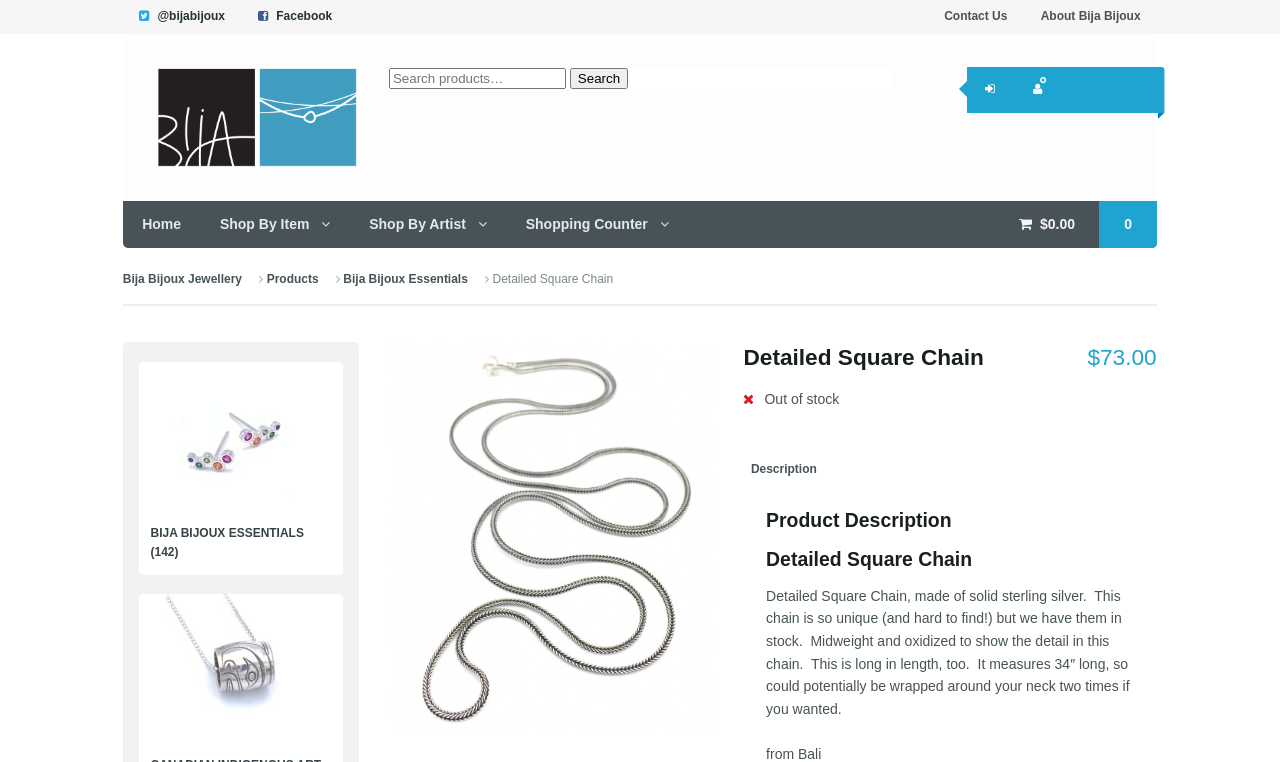Identify and provide the bounding box coordinates of the UI element described: "Bija Bijoux Essentials (142)". The coordinates should be formatted as [left, top, right, bottom], with each number being a float between 0 and 1.

[0.108, 0.475, 0.268, 0.754]